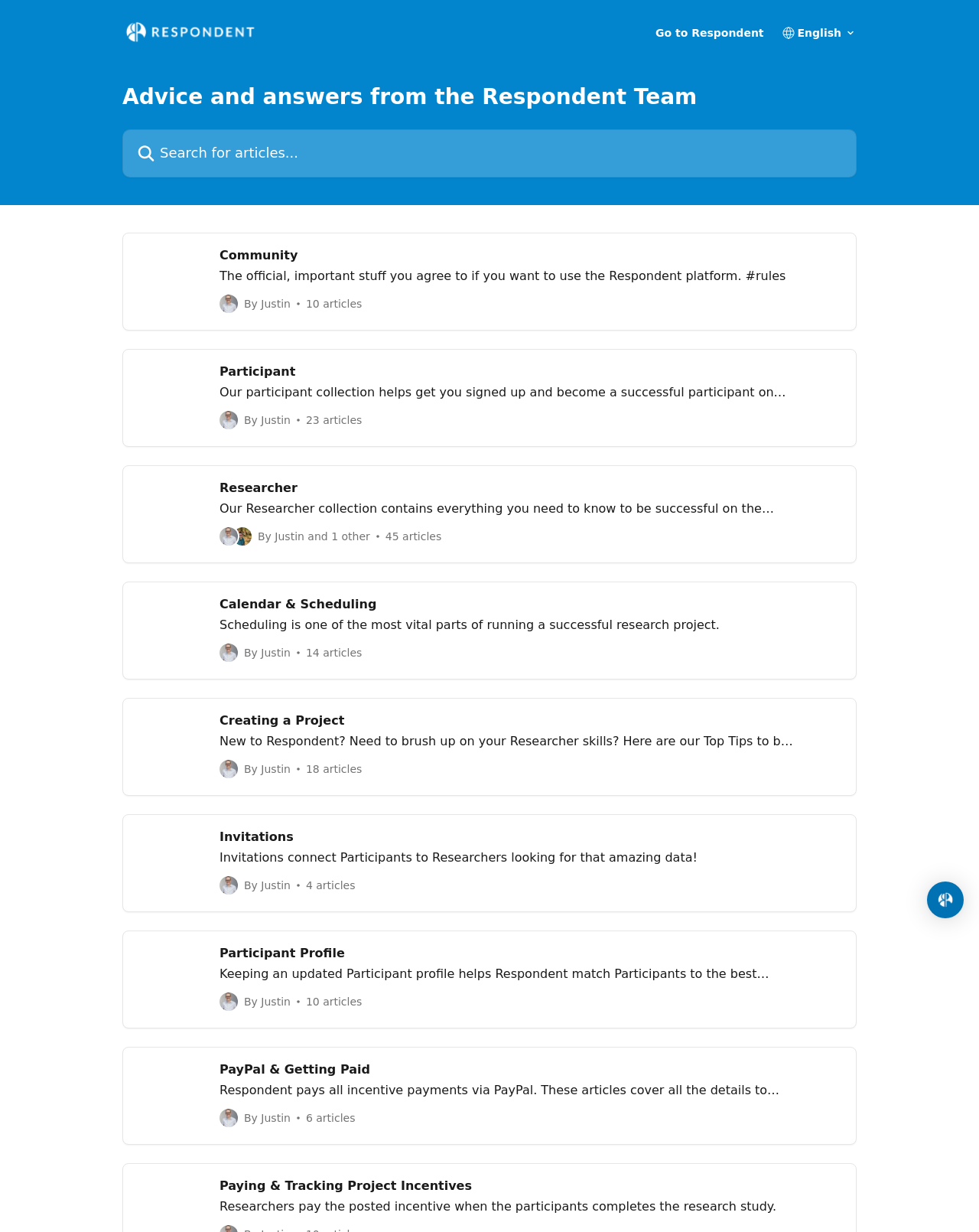Please identify the bounding box coordinates of the element's region that needs to be clicked to fulfill the following instruction: "View Community articles". The bounding box coordinates should consist of four float numbers between 0 and 1, i.e., [left, top, right, bottom].

[0.125, 0.189, 0.875, 0.268]